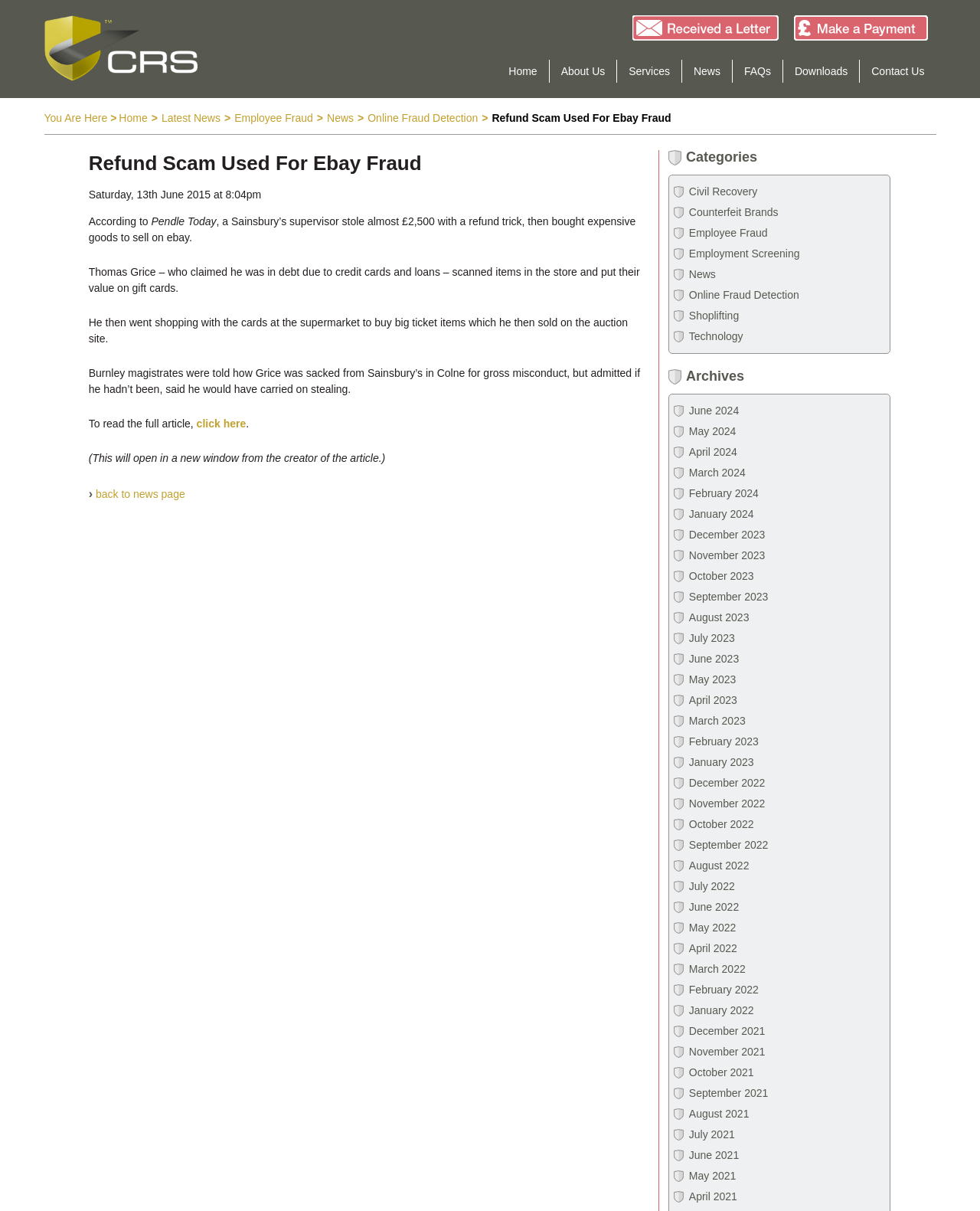Please determine the bounding box coordinates of the element to click on in order to accomplish the following task: "read full article". Ensure the coordinates are four float numbers ranging from 0 to 1, i.e., [left, top, right, bottom].

[0.2, 0.345, 0.251, 0.355]